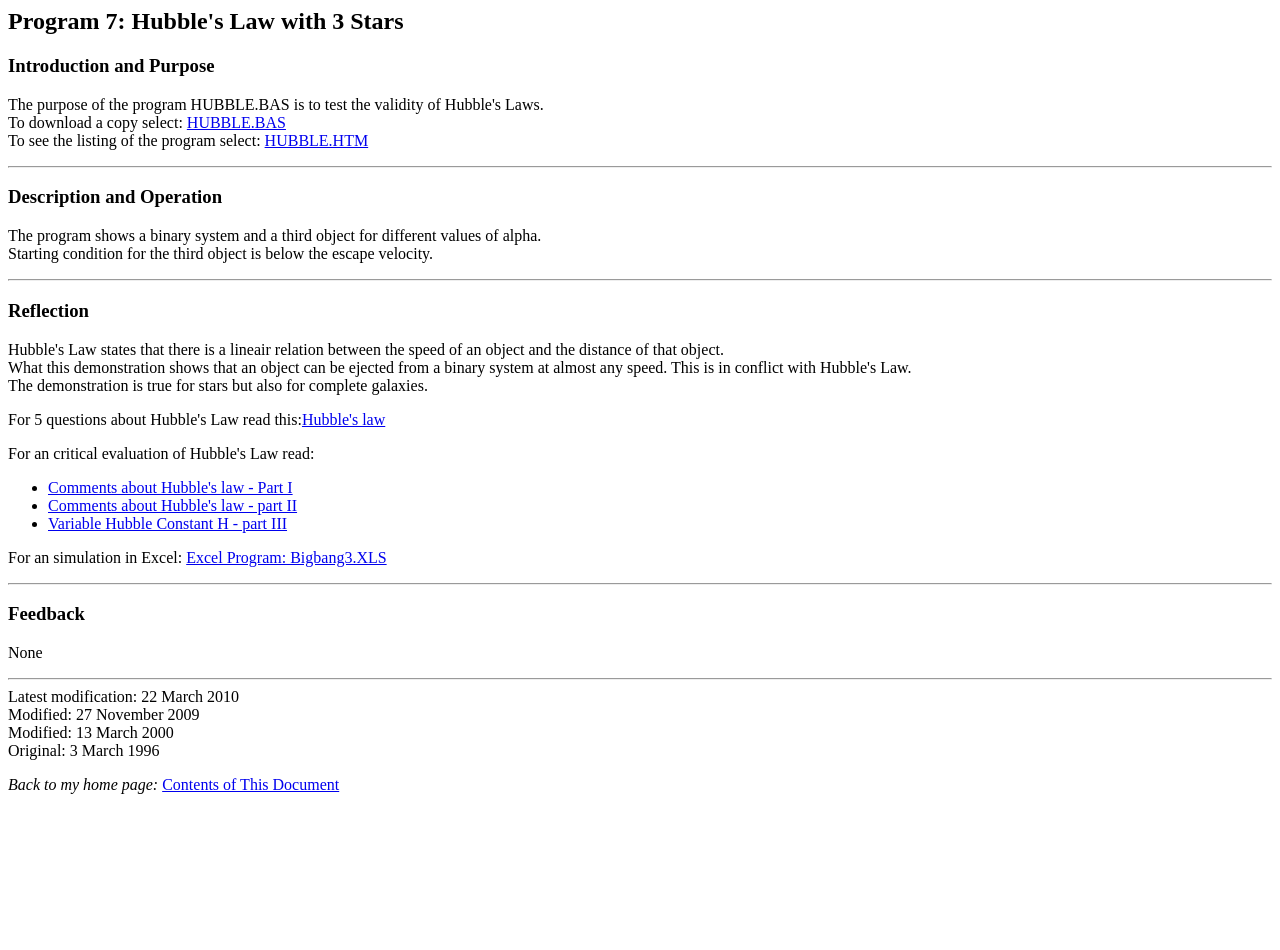When was the webpage last modified?
Examine the screenshot and reply with a single word or phrase.

22 March 2010